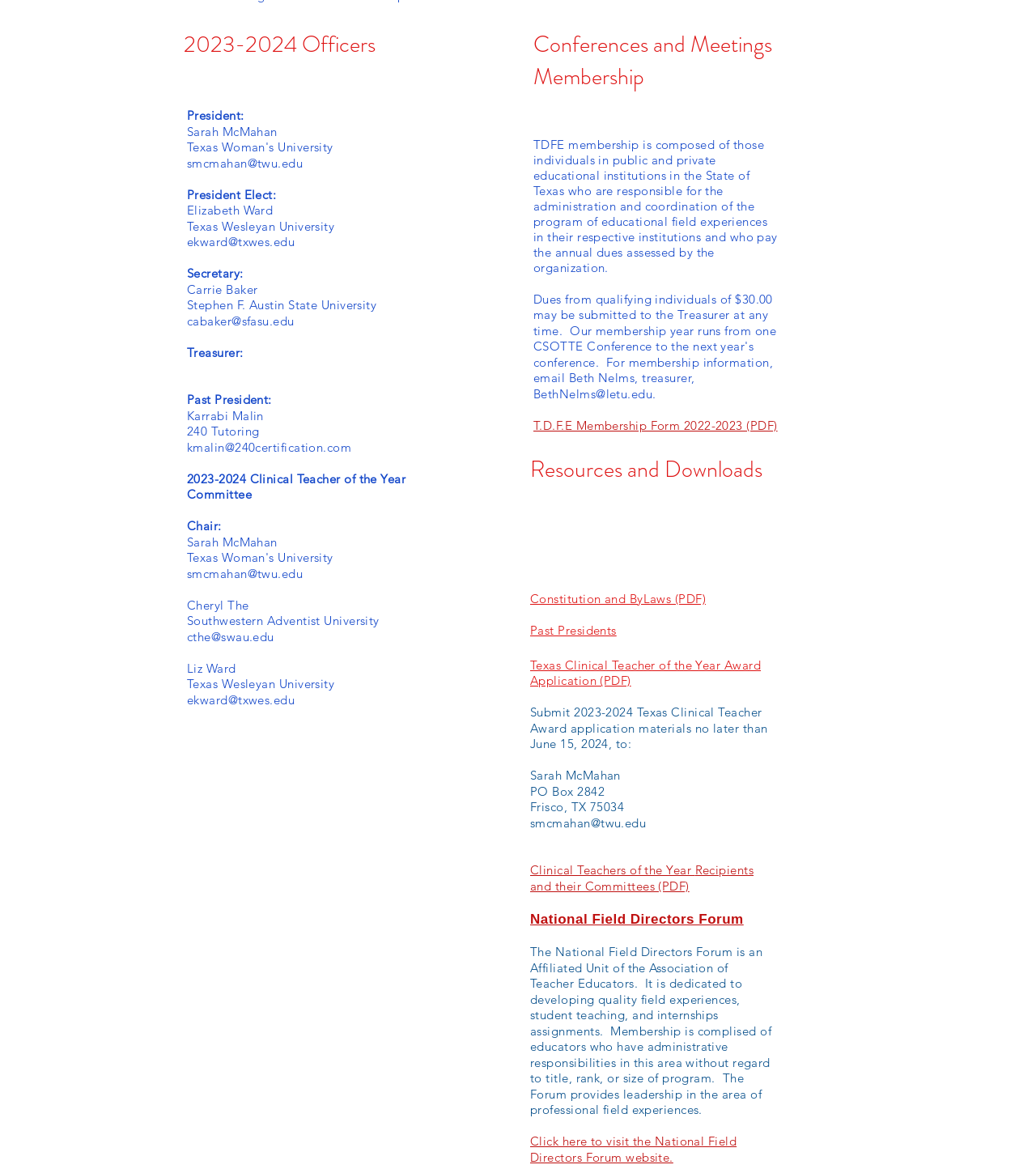Based on the element description Past Presidents, identify the bounding box coordinates for the UI element. The coordinates should be in the format (top-left x, top-left y, bottom-right x, bottom-right y) and within the 0 to 1 range.

[0.512, 0.533, 0.595, 0.546]